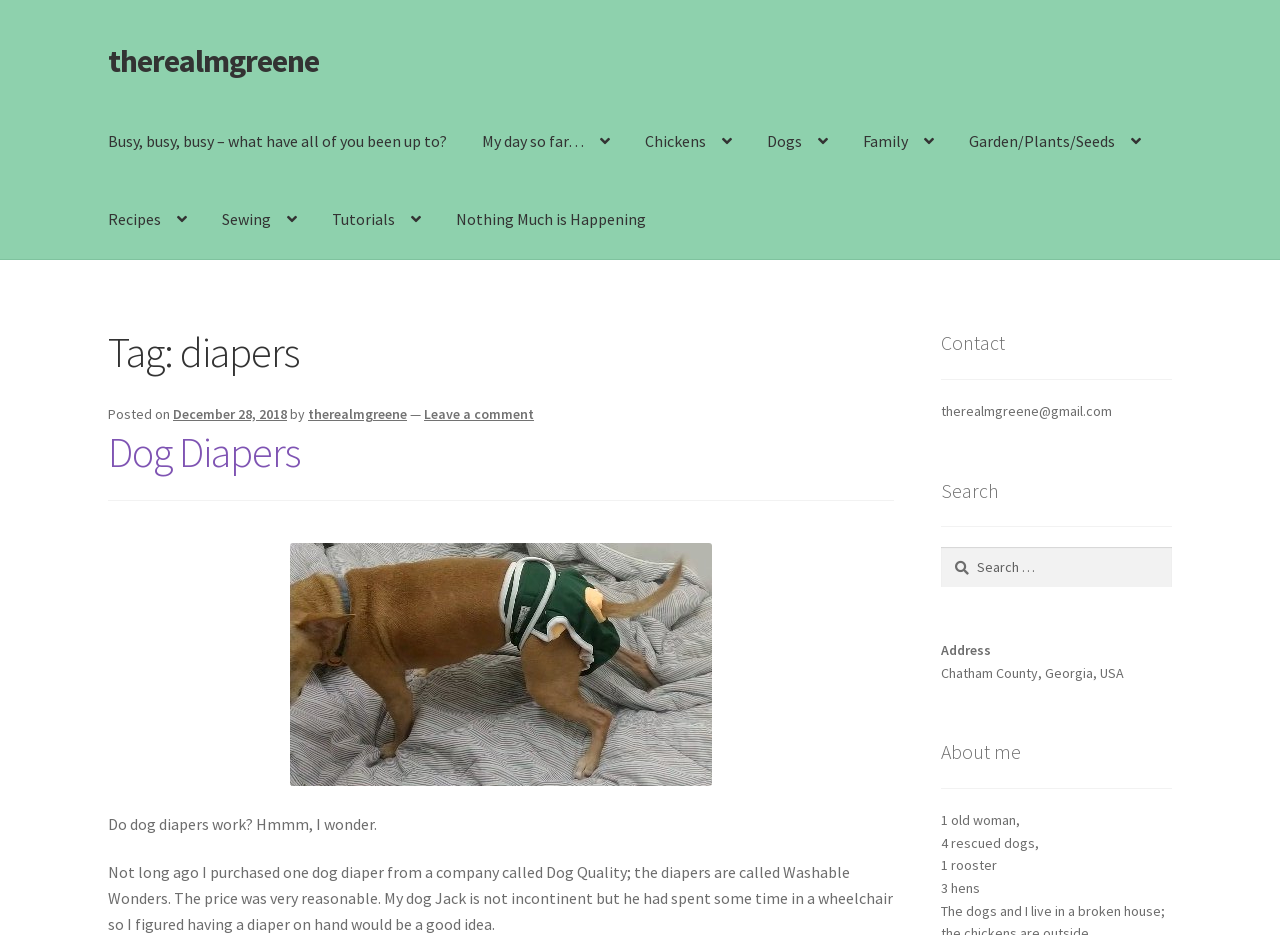Please identify the bounding box coordinates of the element I should click to complete this instruction: 'search for something'. The coordinates should be given as four float numbers between 0 and 1, like this: [left, top, right, bottom].

[0.735, 0.585, 0.916, 0.628]